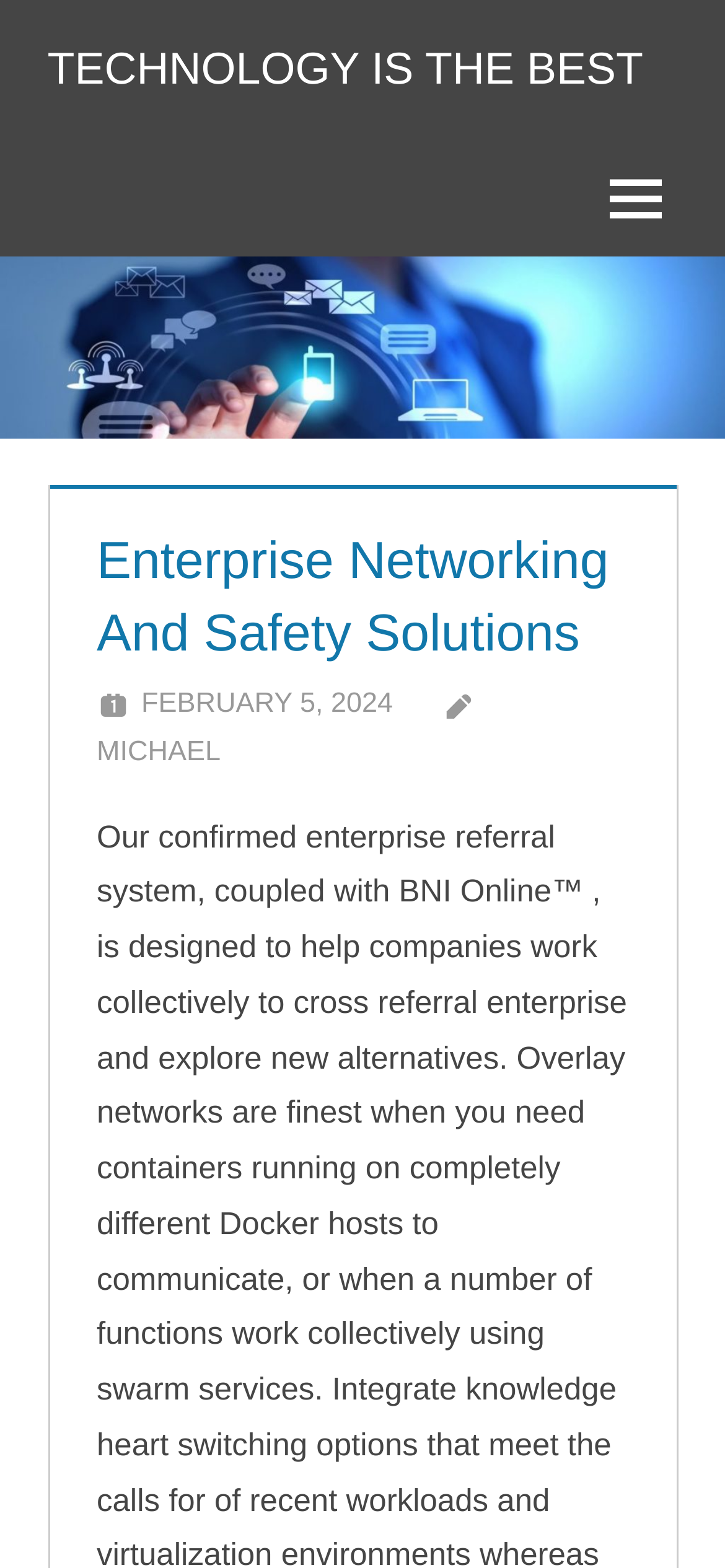What is the name of the person mentioned on the webpage?
Answer the question based on the image using a single word or a brief phrase.

MICHAEL